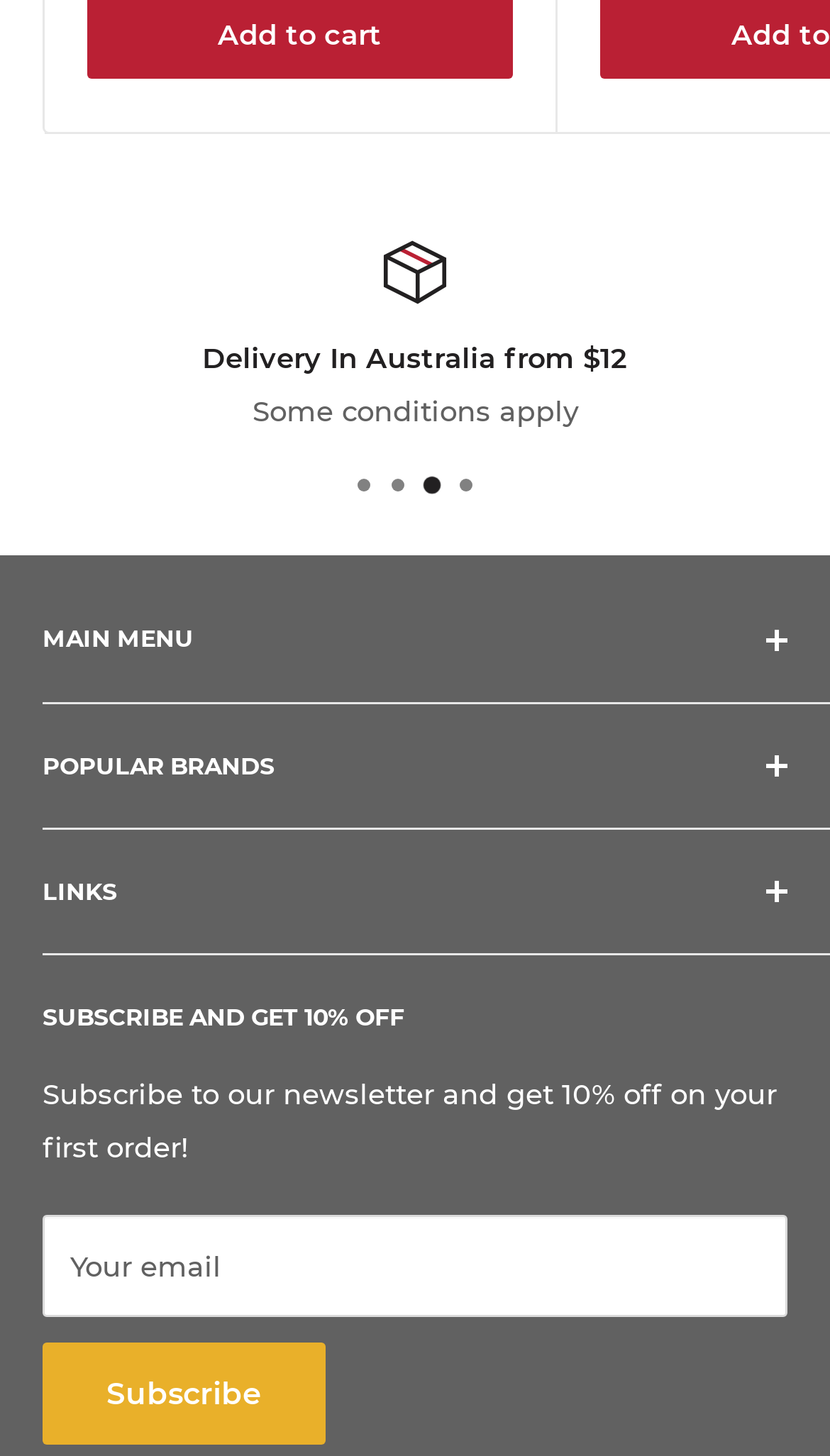What is the discount offered for subscribing to the newsletter?
Using the image, respond with a single word or phrase.

10% off